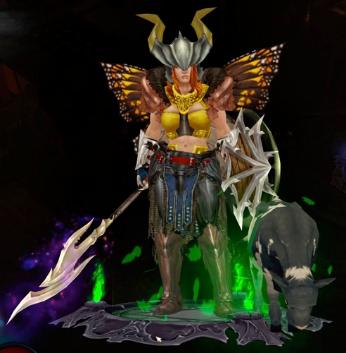Respond to the following question with a brief word or phrase:
What is the color of the sparkles on the pike?

Purple